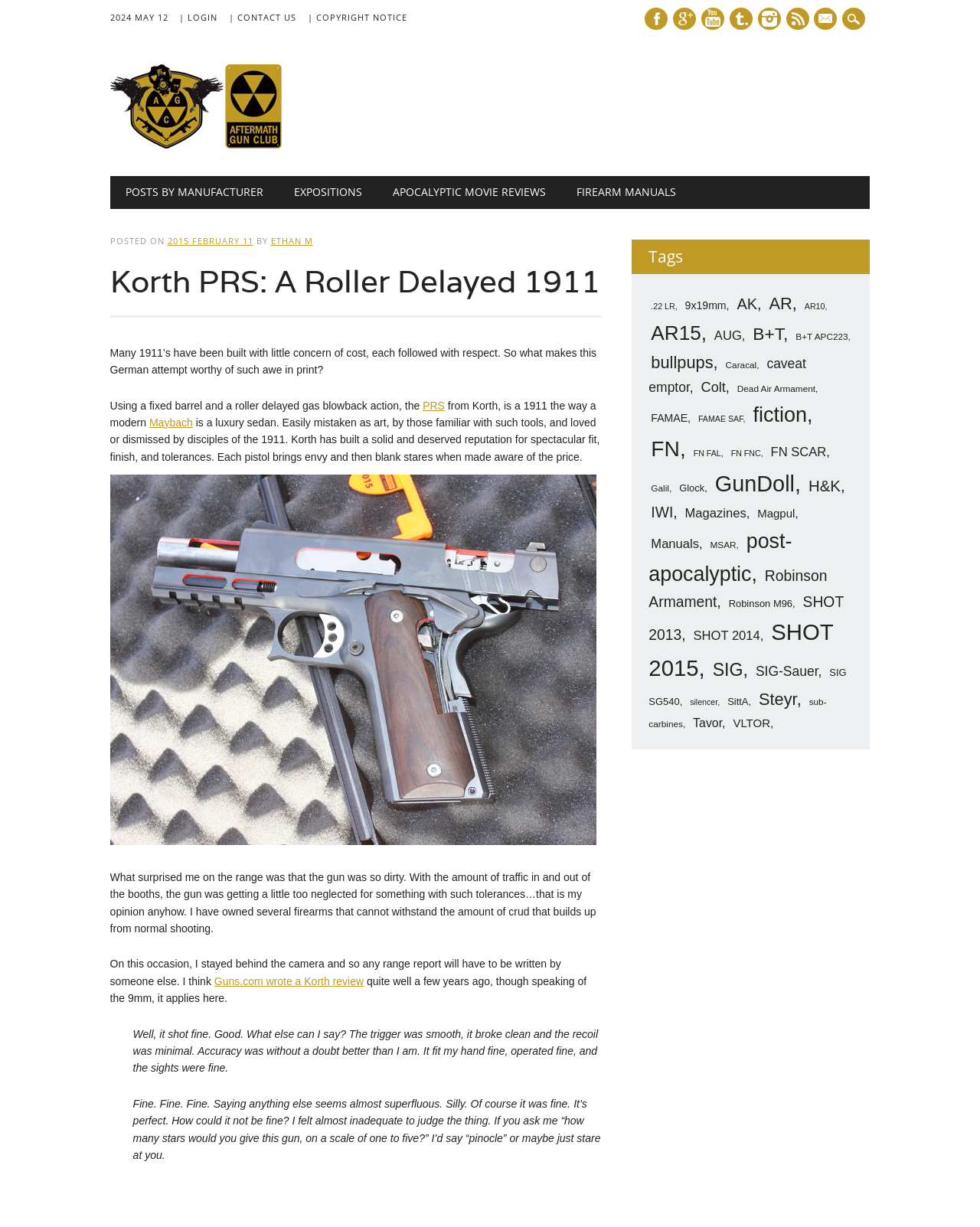Please provide the bounding box coordinates in the format (top-left x, top-left y, bottom-right x, bottom-right y). Remember, all values are floating point numbers between 0 and 1. What is the bounding box coordinate of the region described as: Guns.com wrote a Korth review

[0.219, 0.795, 0.371, 0.805]